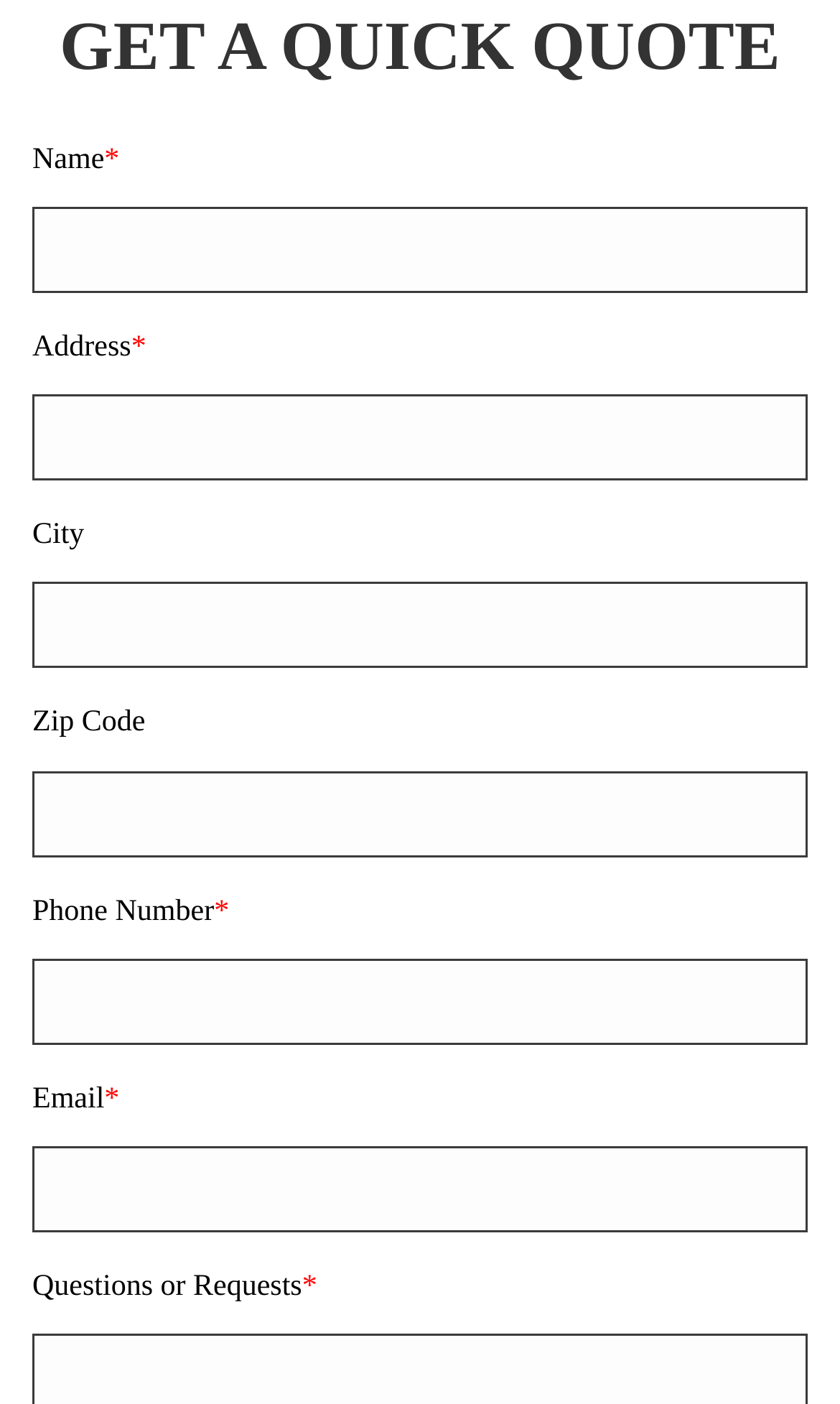Is the City input field required? Look at the image and give a one-word or short phrase answer.

No